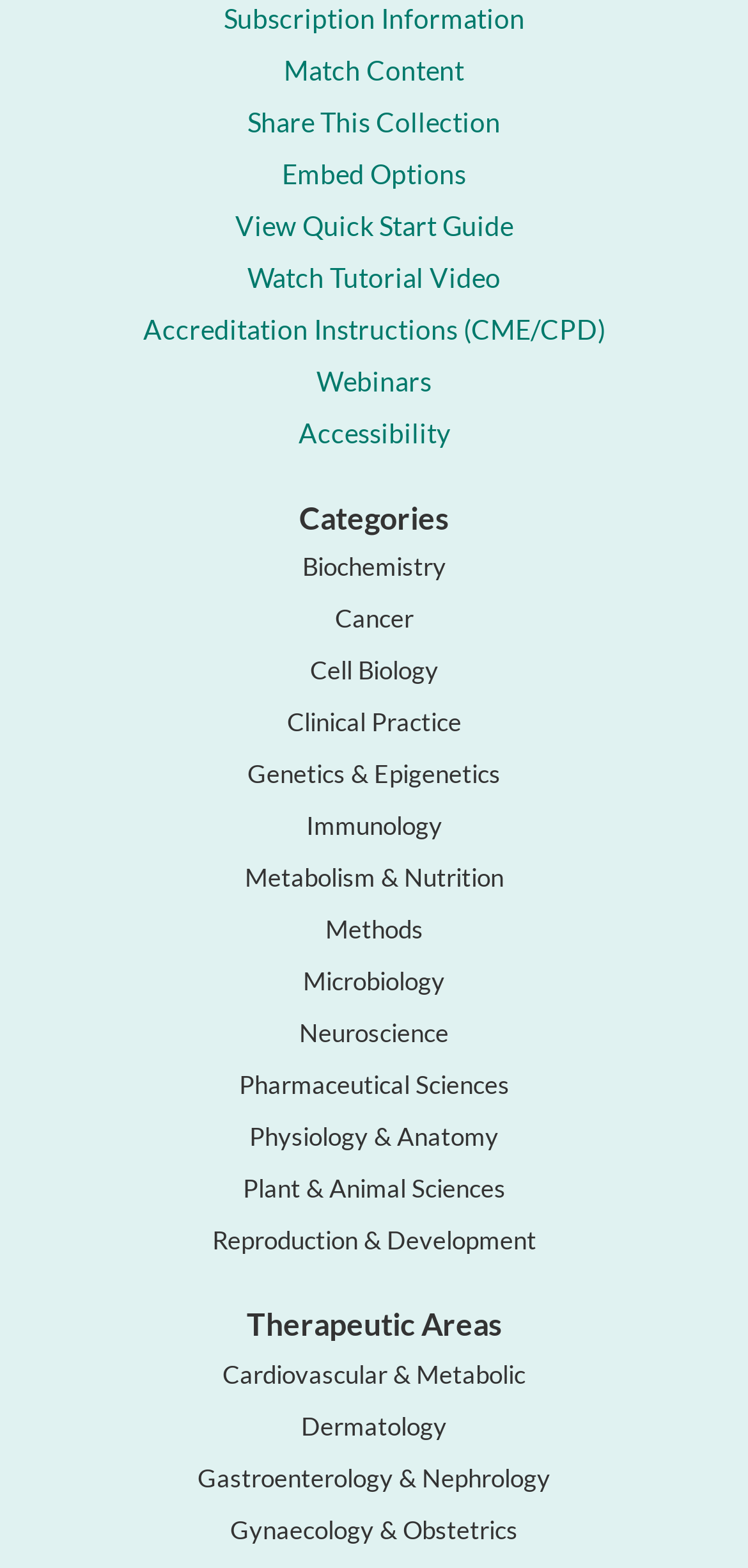Please identify the bounding box coordinates of the clickable region that I should interact with to perform the following instruction: "View subscription information". The coordinates should be expressed as four float numbers between 0 and 1, i.e., [left, top, right, bottom].

[0.299, 0.001, 0.701, 0.022]